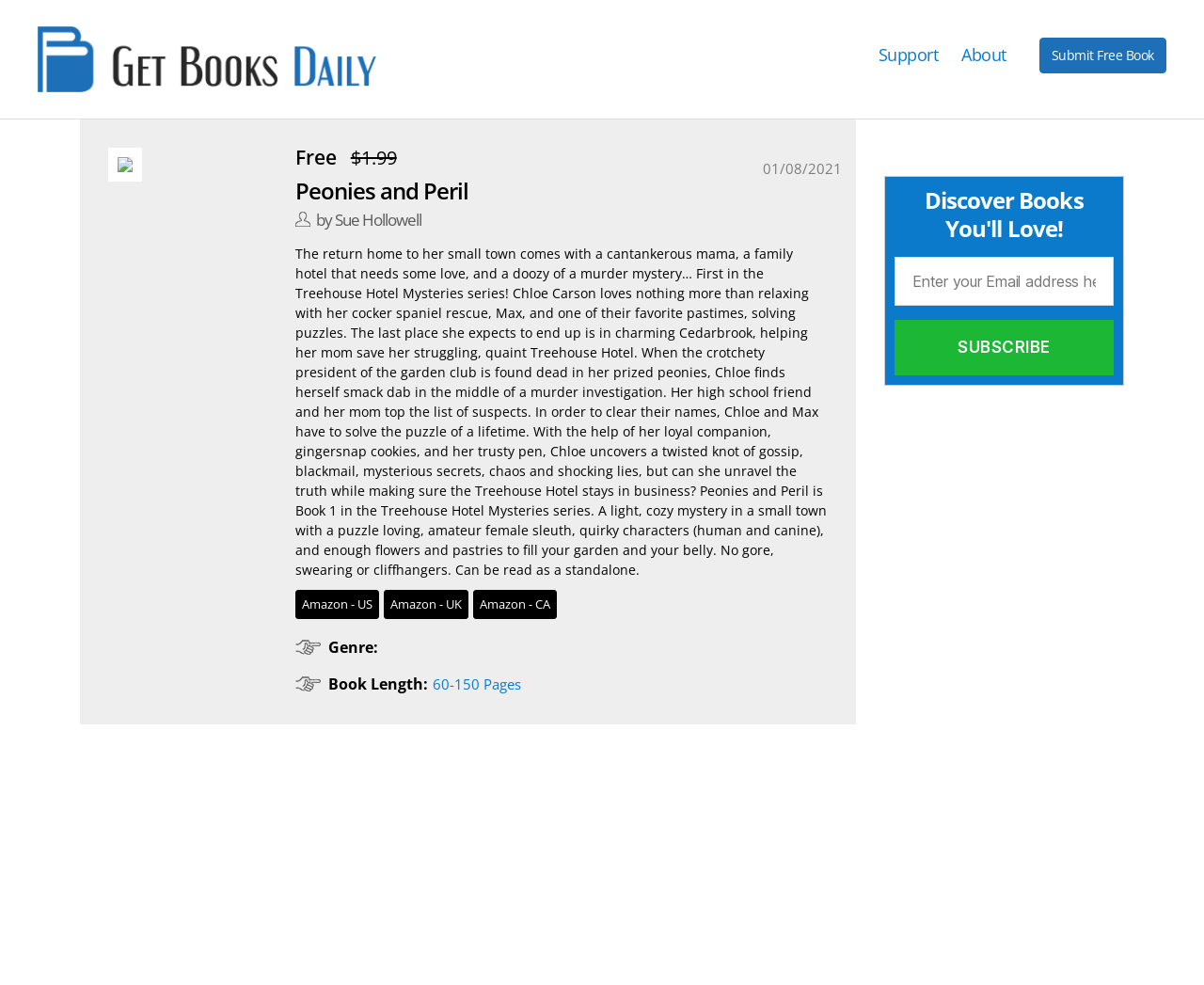What is the length of the book?
From the screenshot, provide a brief answer in one word or phrase.

60-150 Pages